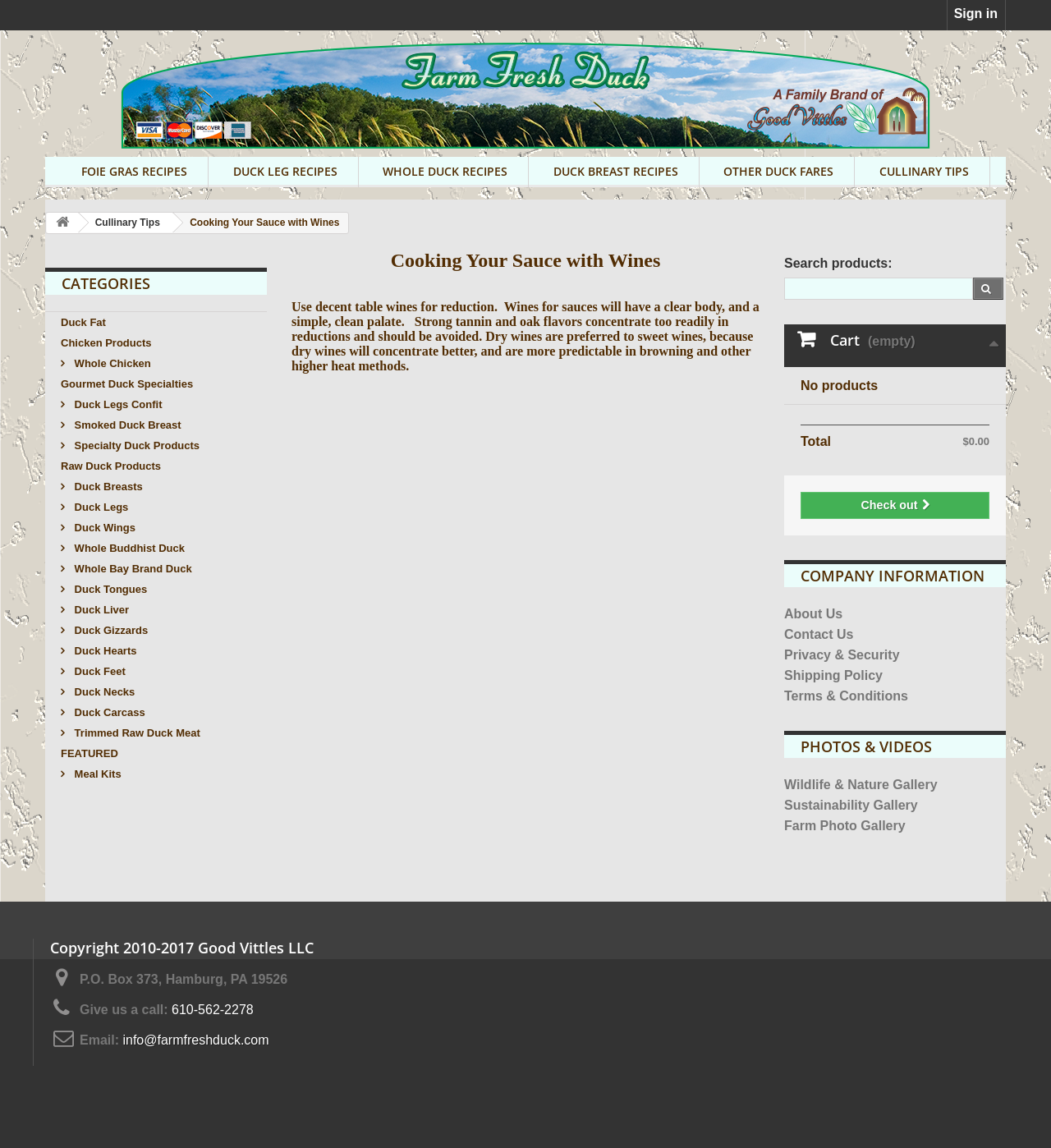Please predict the bounding box coordinates of the element's region where a click is necessary to complete the following instruction: "View cart". The coordinates should be represented by four float numbers between 0 and 1, i.e., [left, top, right, bottom].

[0.746, 0.283, 0.957, 0.32]